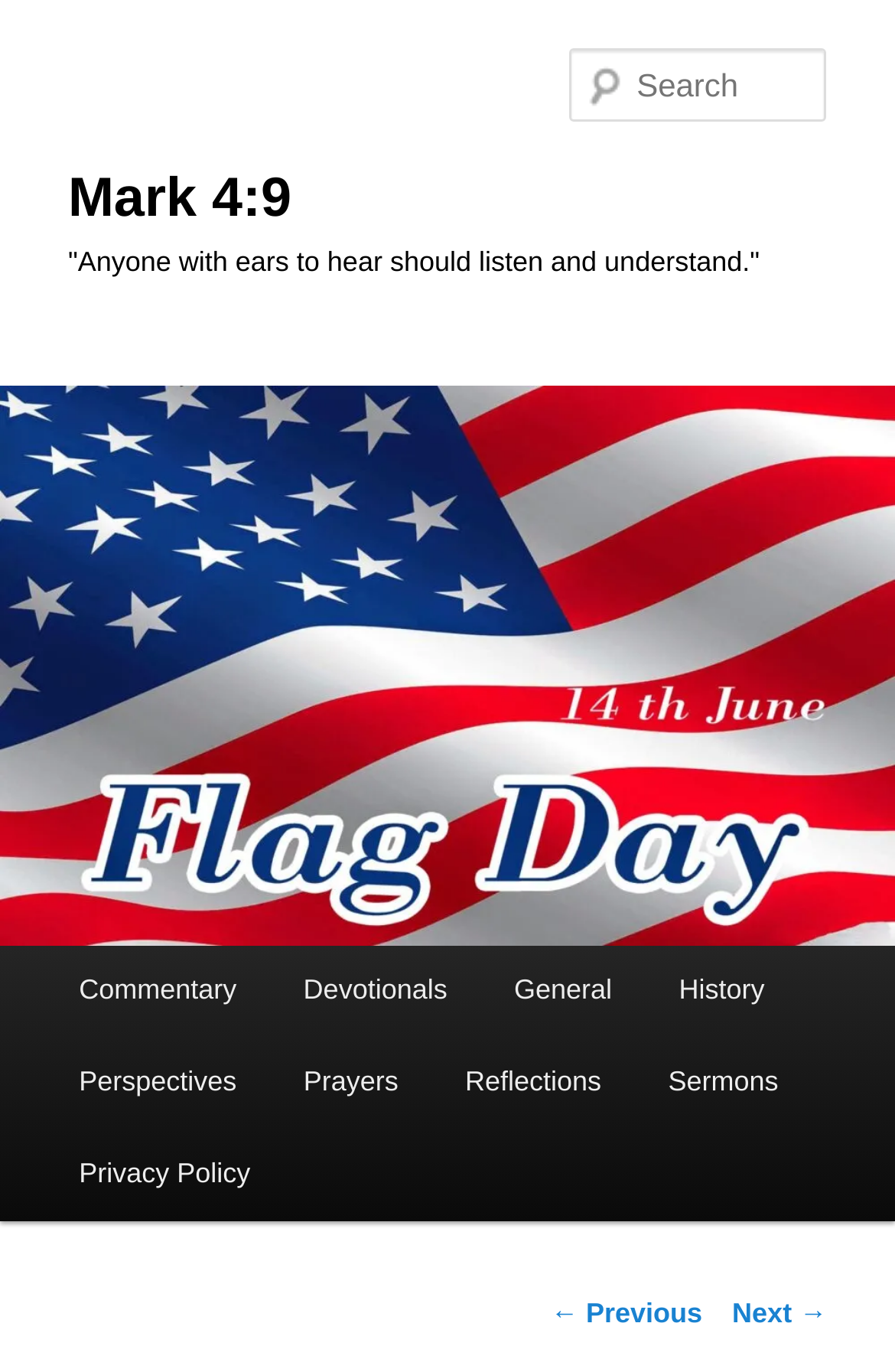Show me the bounding box coordinates of the clickable region to achieve the task as per the instruction: "Search for something".

[0.637, 0.035, 0.924, 0.089]